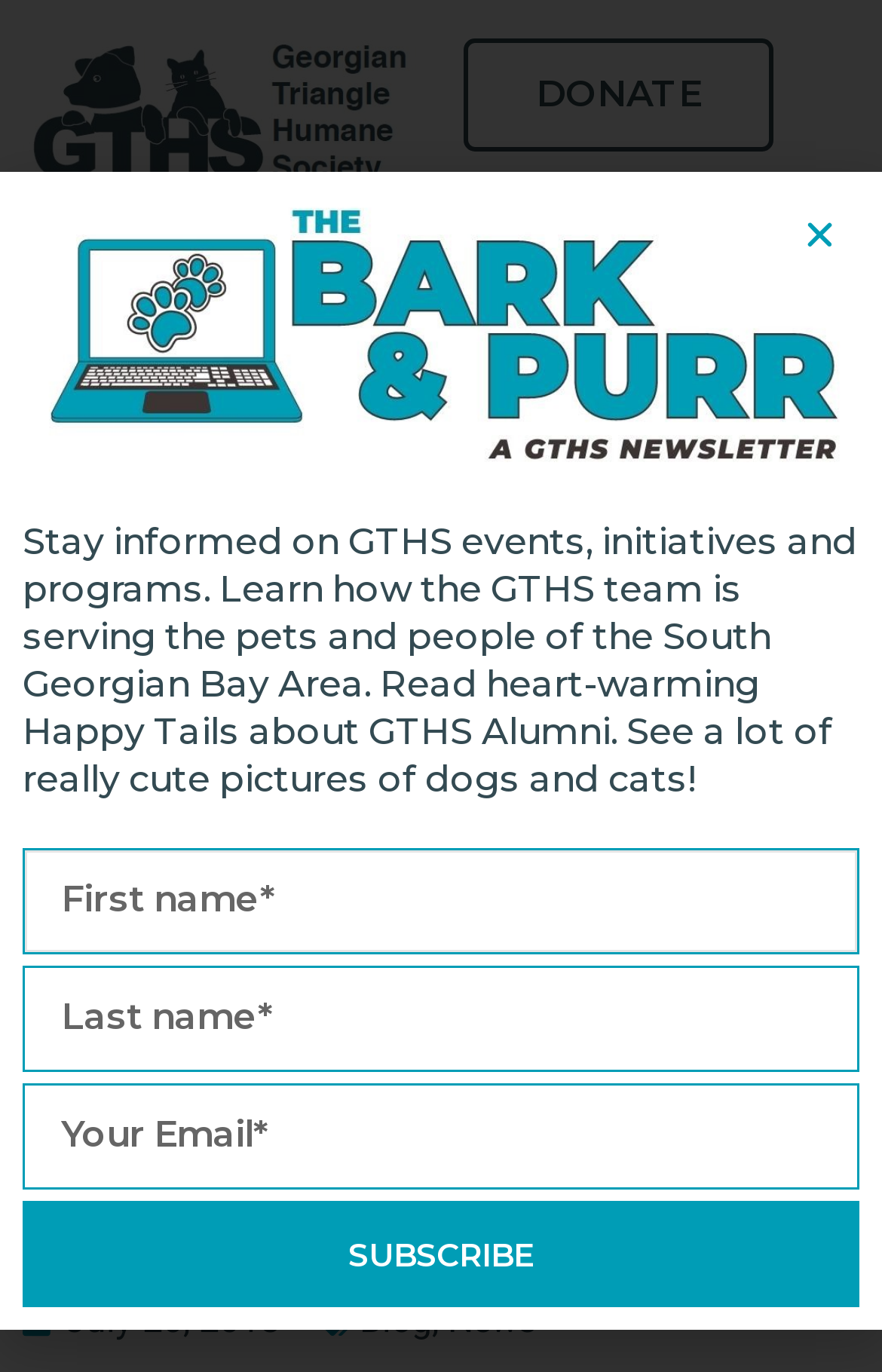Show the bounding box coordinates for the element that needs to be clicked to execute the following instruction: "Open Facebook page". Provide the coordinates in the form of four float numbers between 0 and 1, i.e., [left, top, right, bottom].

[0.082, 0.167, 0.21, 0.249]